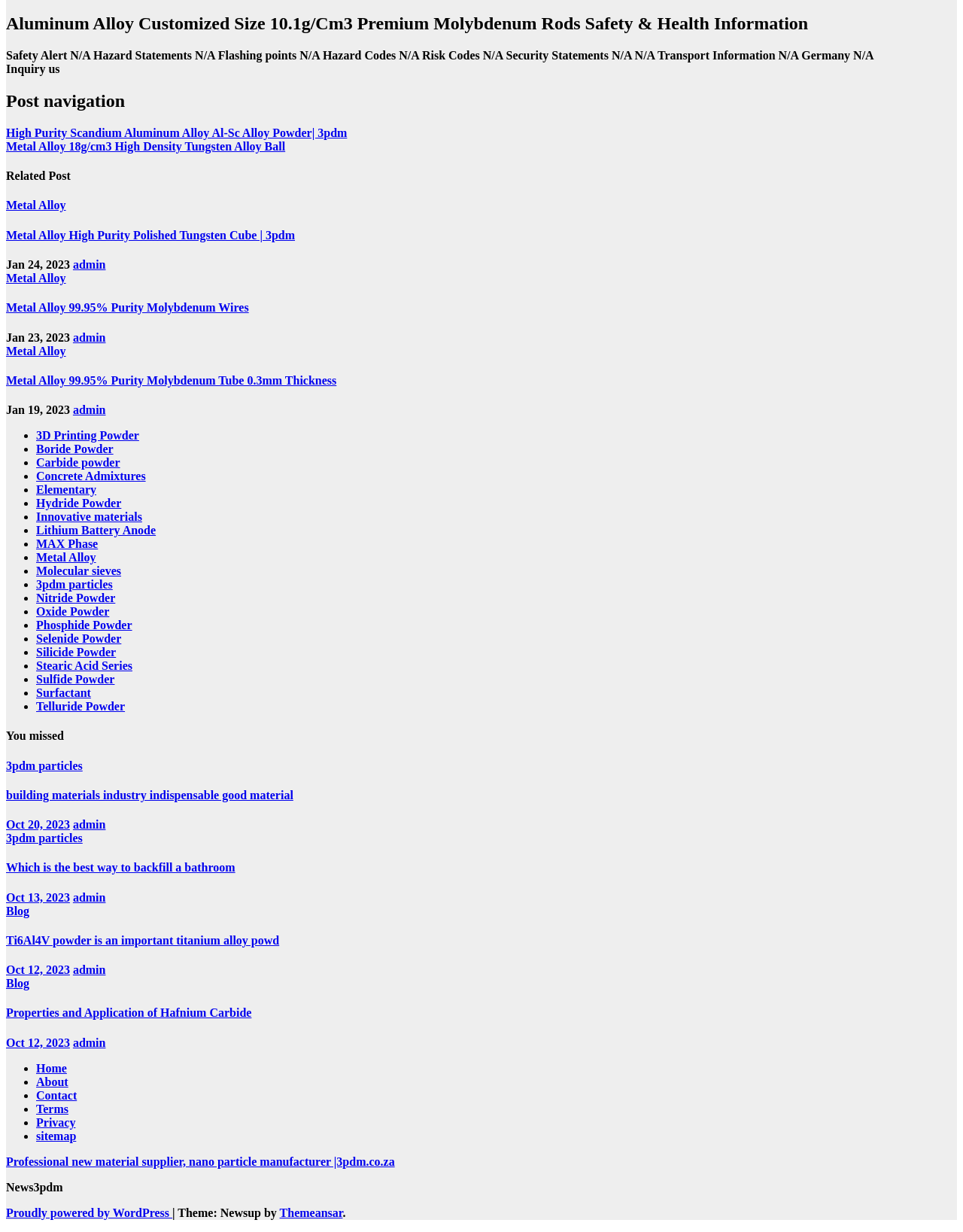Determine the bounding box coordinates for the HTML element mentioned in the following description: "Oct 13, 2023". The coordinates should be a list of four floats ranging from 0 to 1, represented as [left, top, right, bottom].

[0.006, 0.723, 0.073, 0.733]